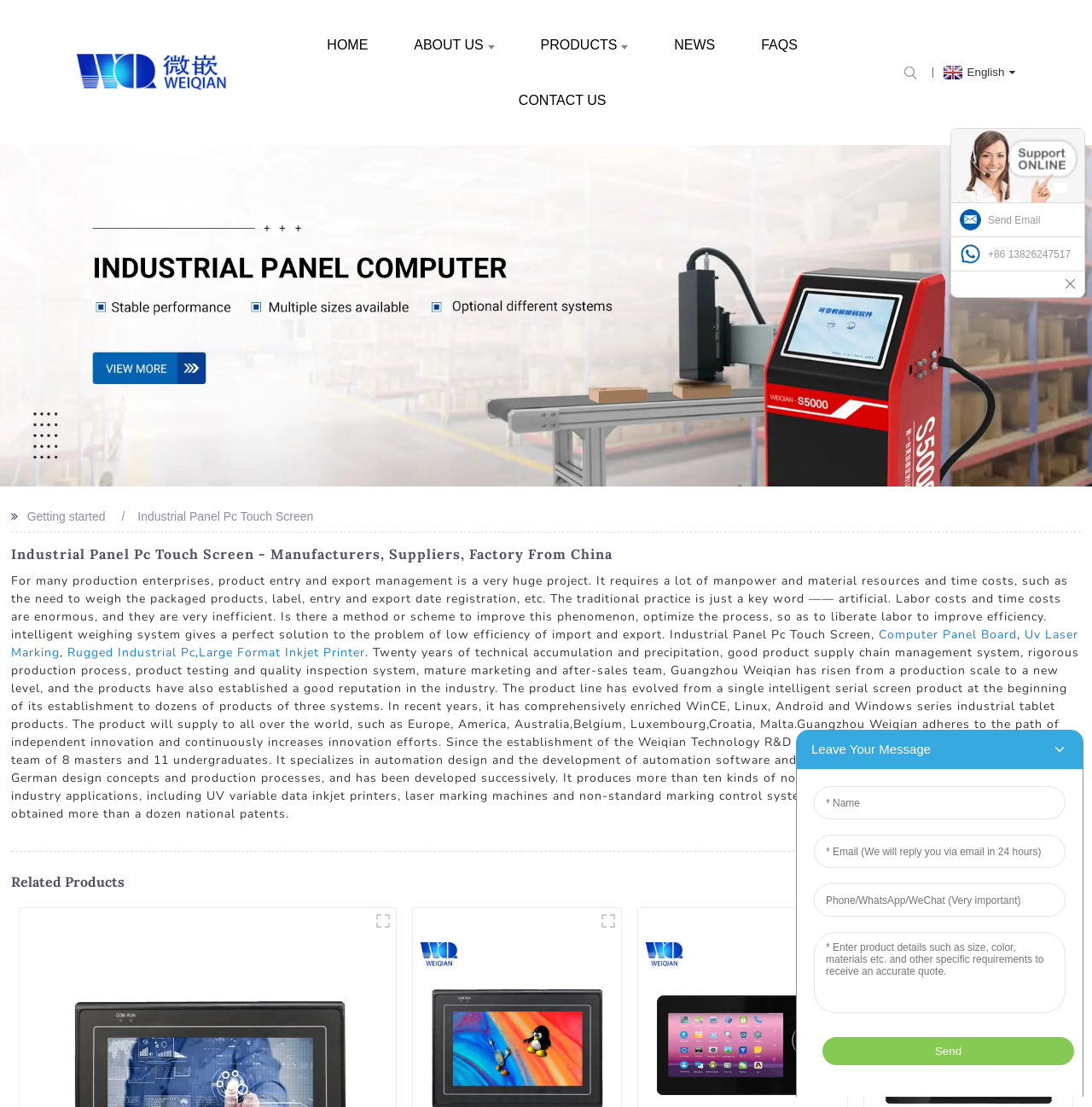Provide the bounding box coordinates in the format (top-left x, top-left y, bottom-right x, bottom-right y). All values are floating point numbers between 0 and 1. Determine the bounding box coordinate of the UI element described as: Computer Panel Board

[0.805, 0.566, 0.931, 0.581]